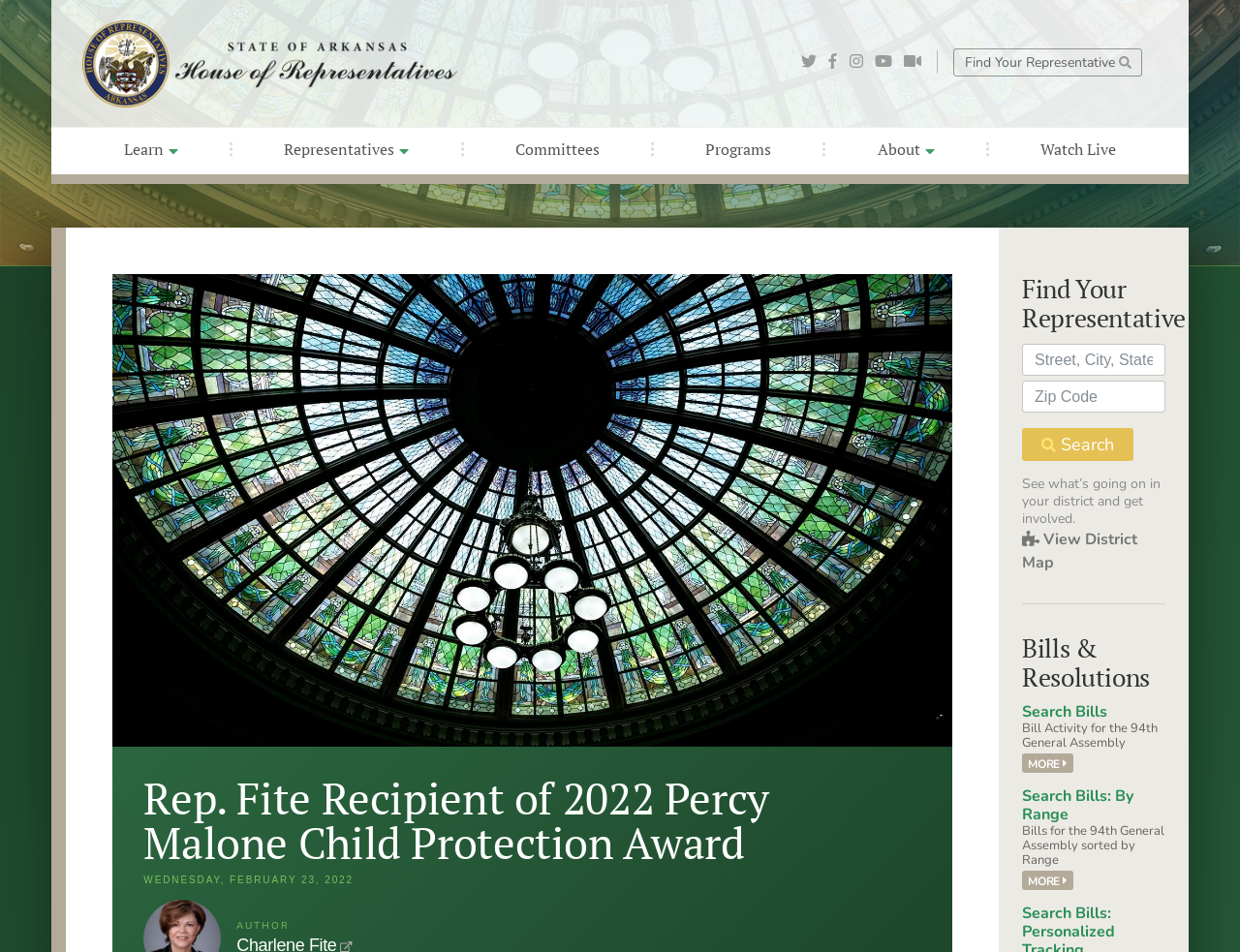What is the name of the award mentioned on the webpage?
Answer the question with just one word or phrase using the image.

Percy Malone Child Protection Award